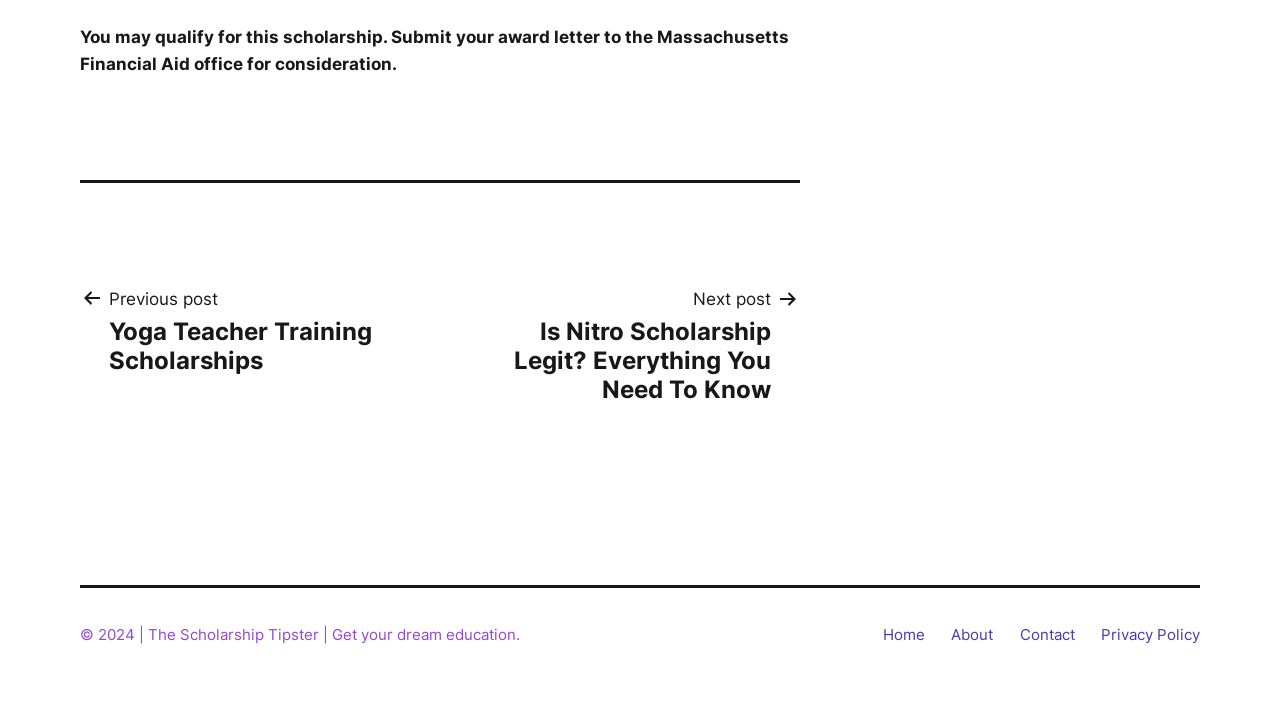What is the name of the website?
Utilize the information in the image to give a detailed answer to the question.

The webpage has a footer section that mentions '© 2024 | The Scholarship Tipster | Get your dream education.' This indicates that the name of the website is 'The Scholarship Tipster'.